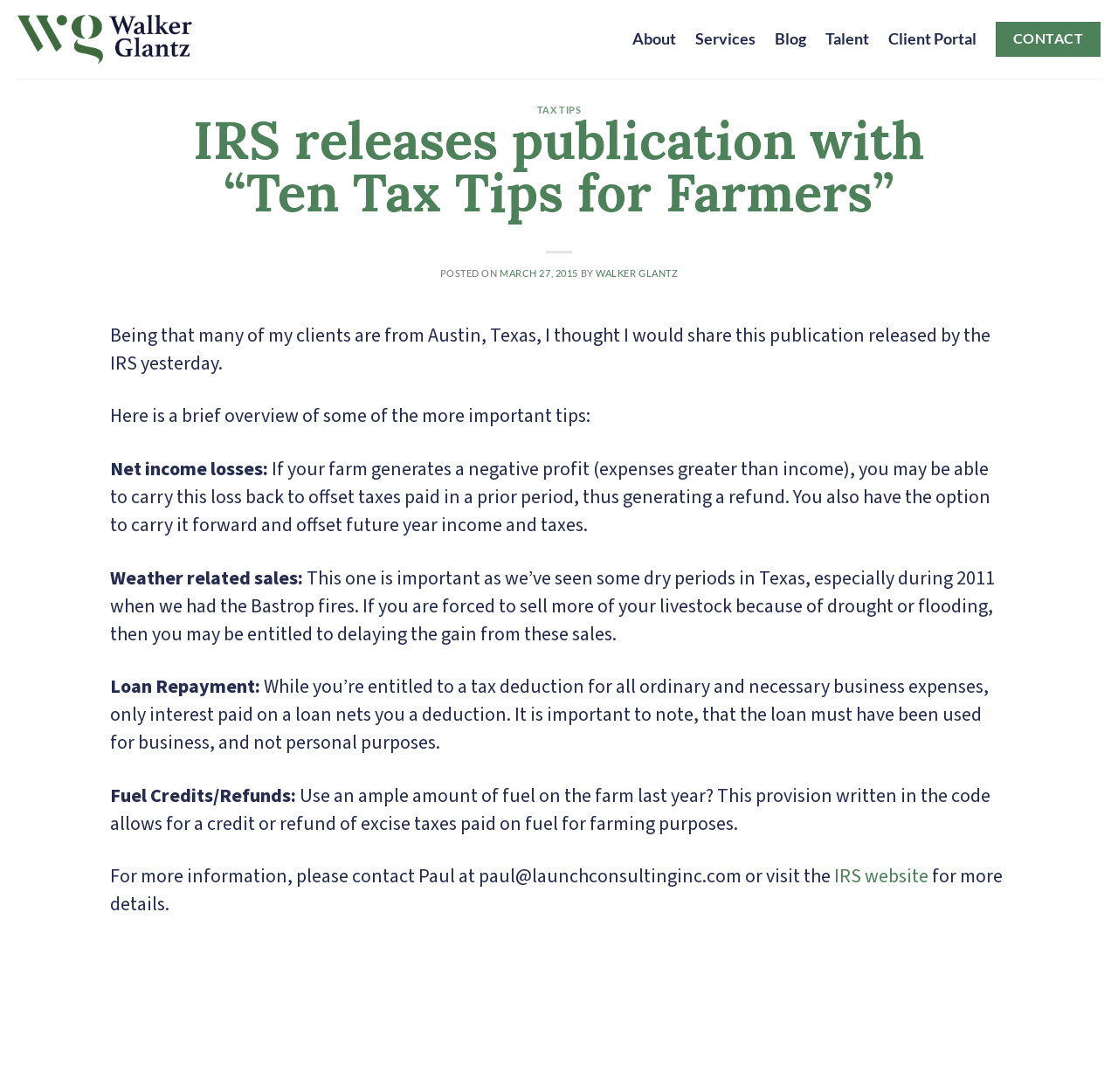Extract the bounding box coordinates for the HTML element that matches this description: "About". The coordinates should be four float numbers between 0 and 1, i.e., [left, top, right, bottom].

[0.566, 0.022, 0.605, 0.05]